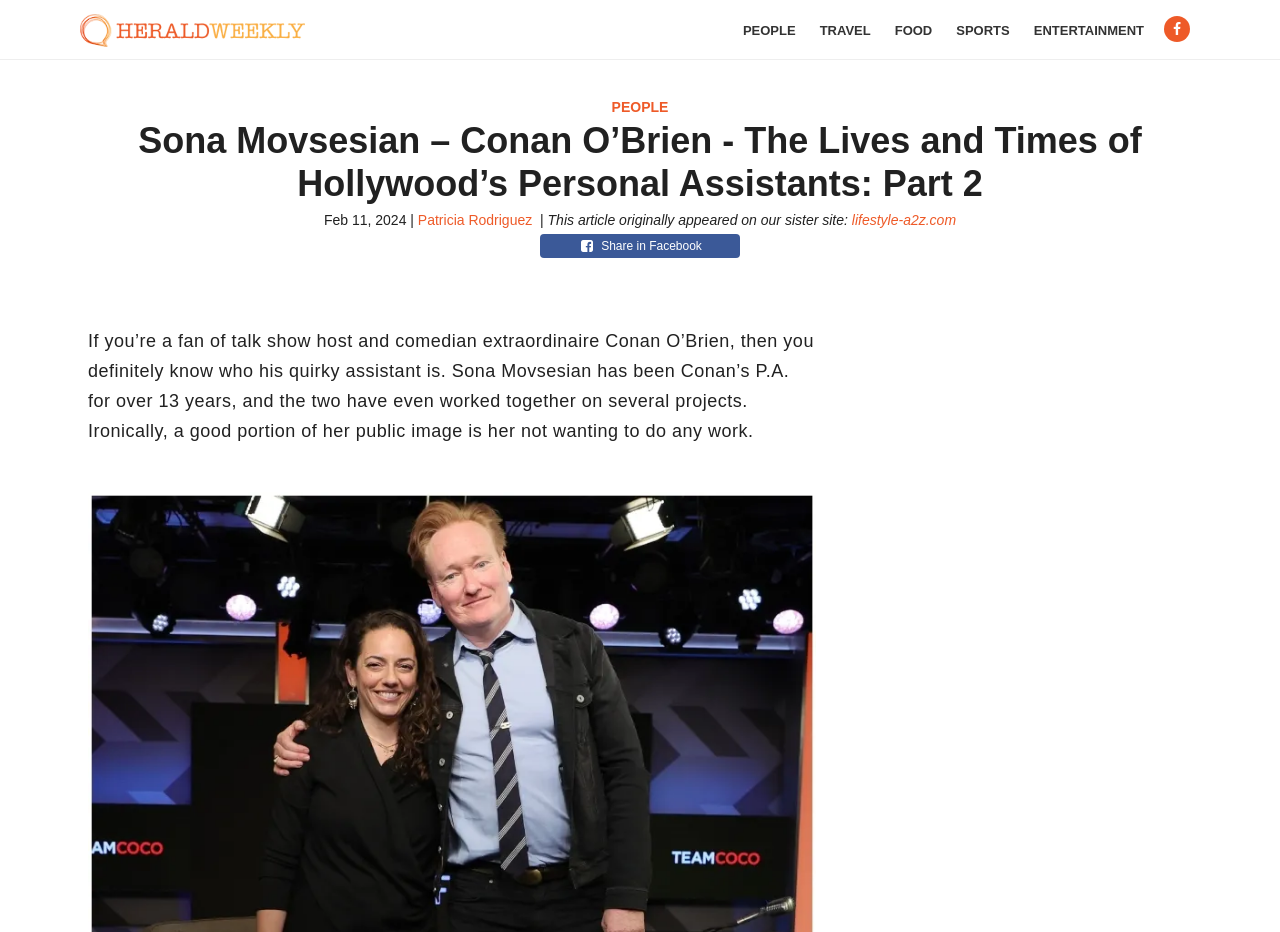What is the date of the article? Examine the screenshot and reply using just one word or a brief phrase.

Feb 11, 2024